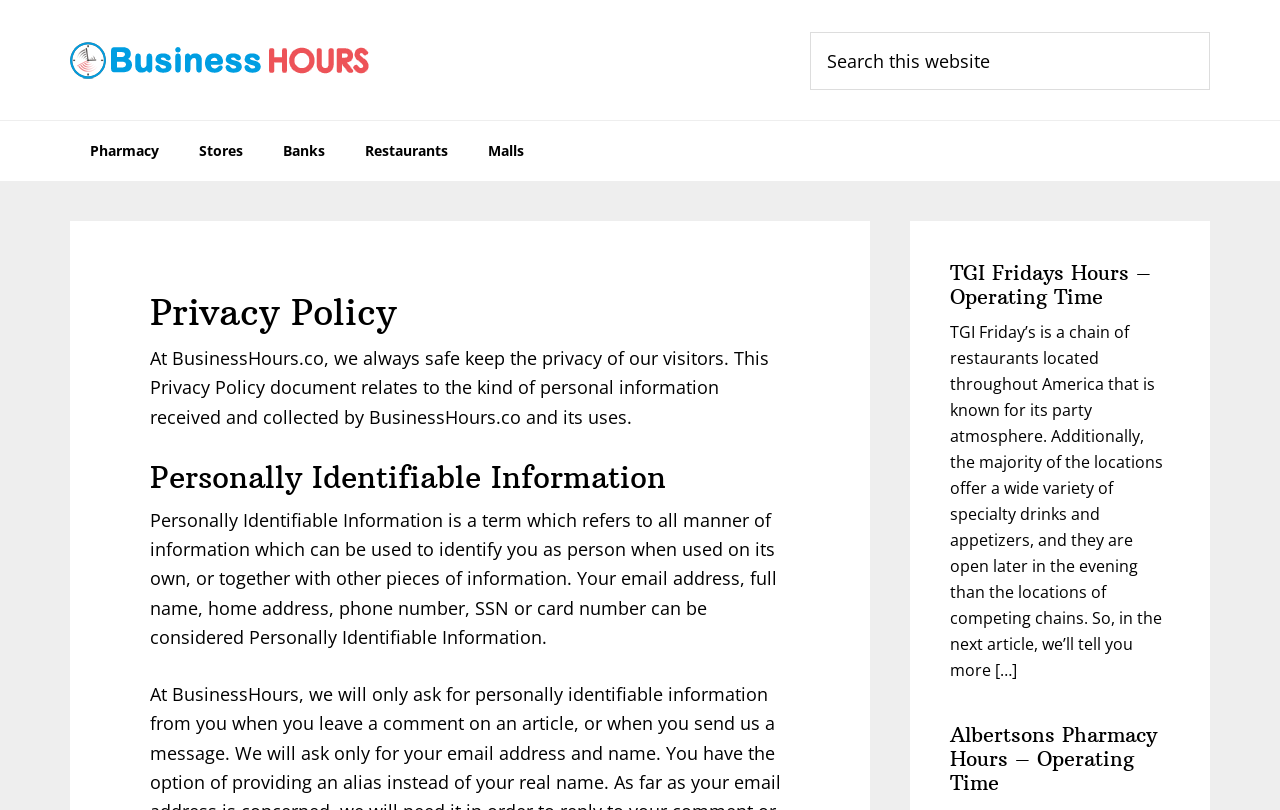Determine the bounding box coordinates of the UI element described by: "Business Operation Hours".

[0.055, 0.025, 0.289, 0.123]